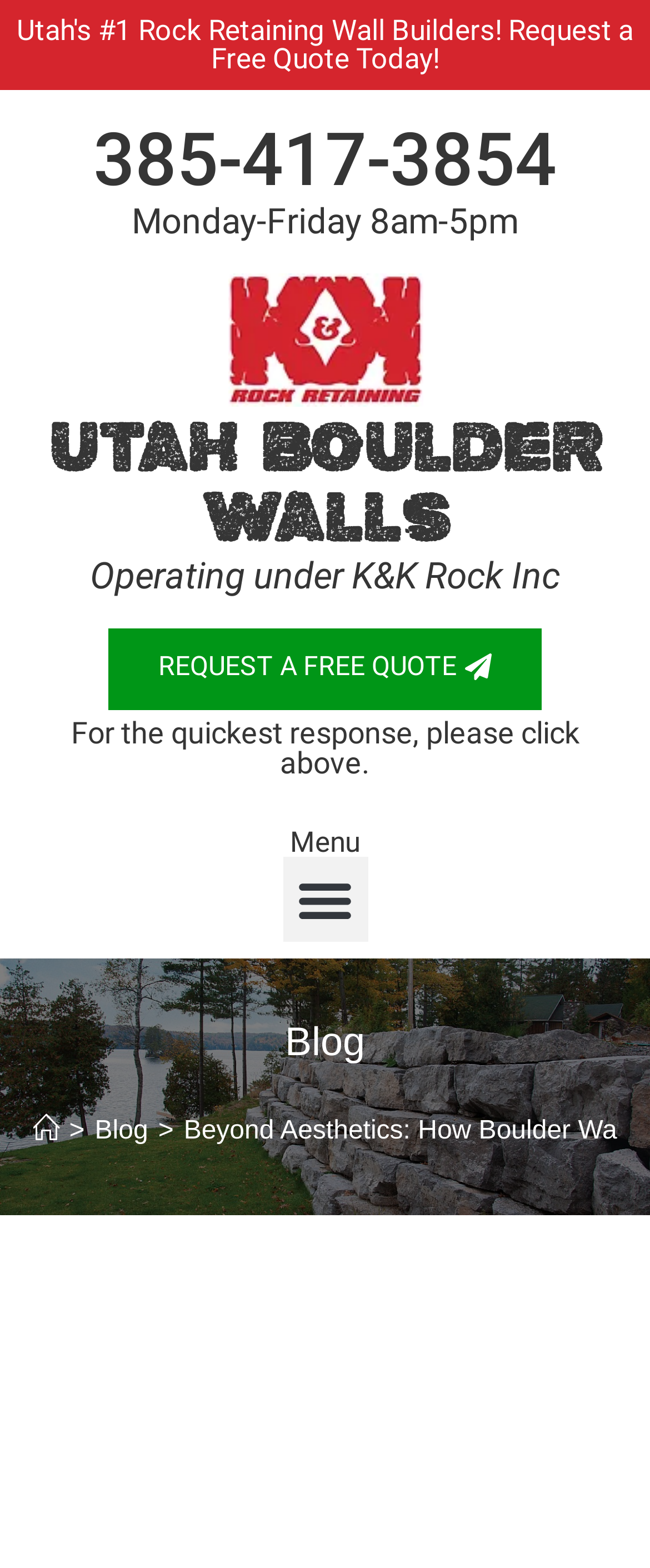Pinpoint the bounding box coordinates of the element to be clicked to execute the instruction: "Toggle the menu".

[0.435, 0.547, 0.565, 0.601]